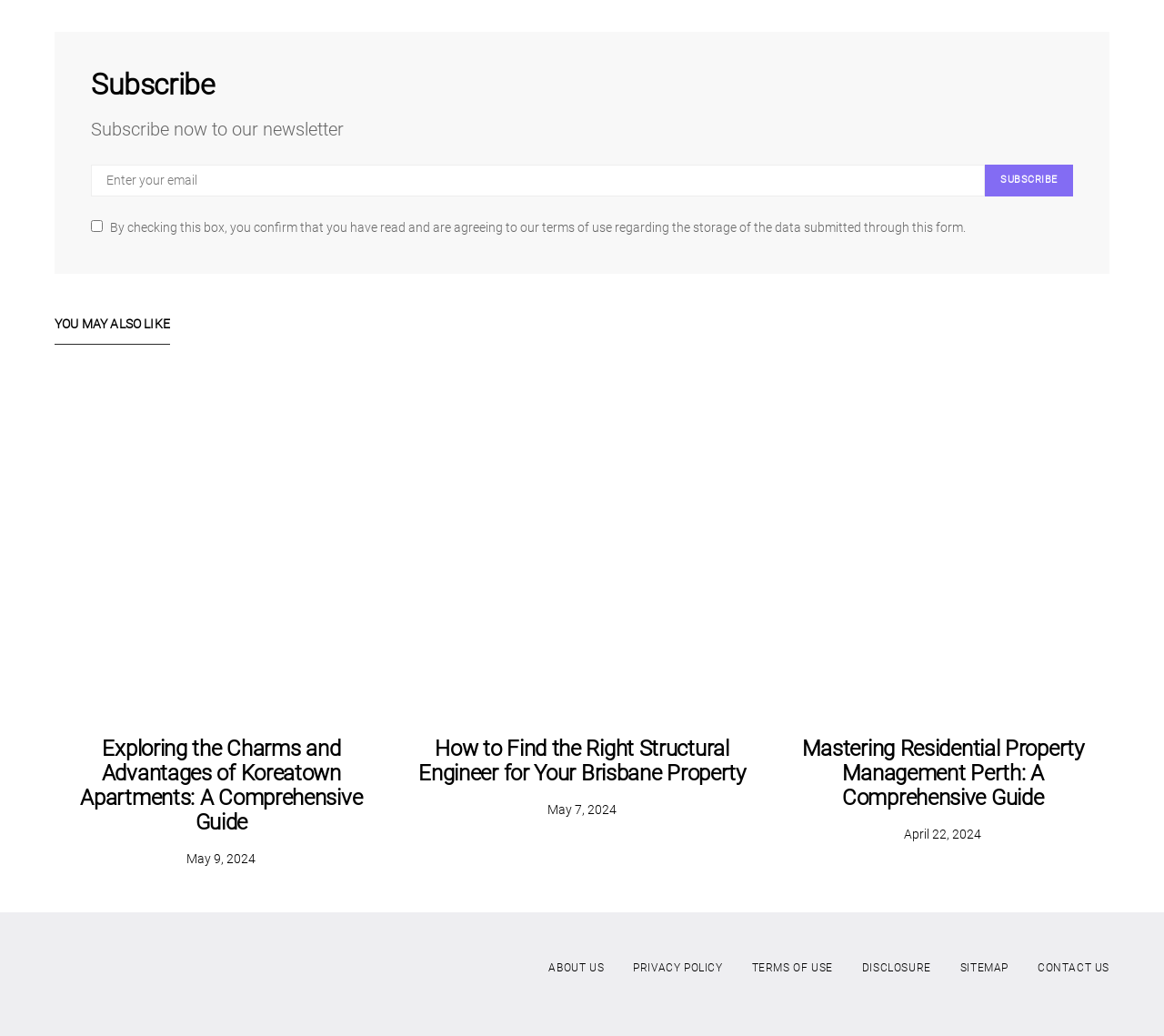Identify the bounding box coordinates necessary to click and complete the given instruction: "Visit the ABOUT US page".

[0.471, 0.926, 0.519, 0.942]